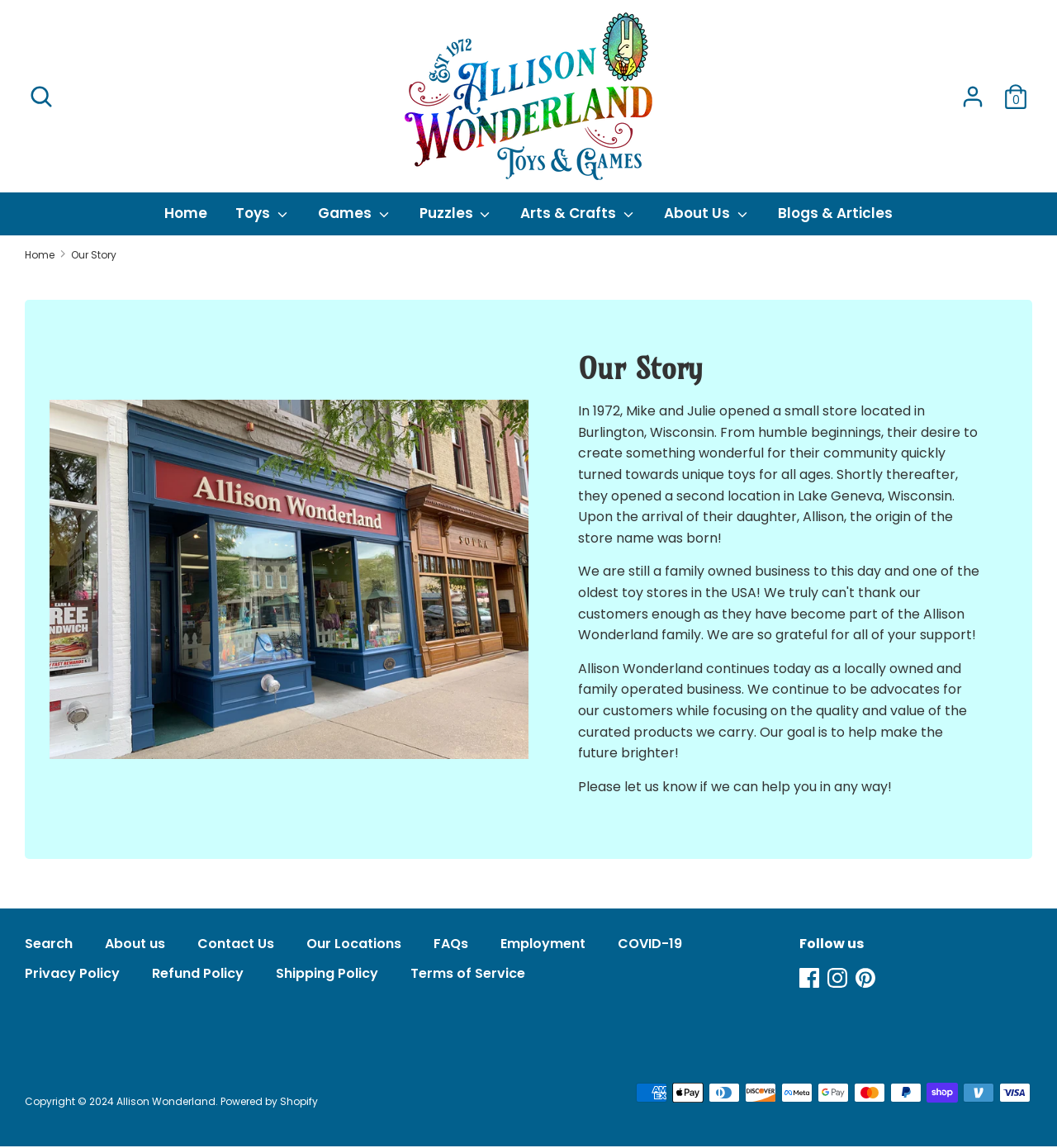What is the name of the store?
Based on the visual information, provide a detailed and comprehensive answer.

The name of the store can be found in the logo at the top of the page, which is an image with a watercolor background and the words 'established' and 'toys and games'. The logo also features an illustration of a white rabbit in a looking glass.